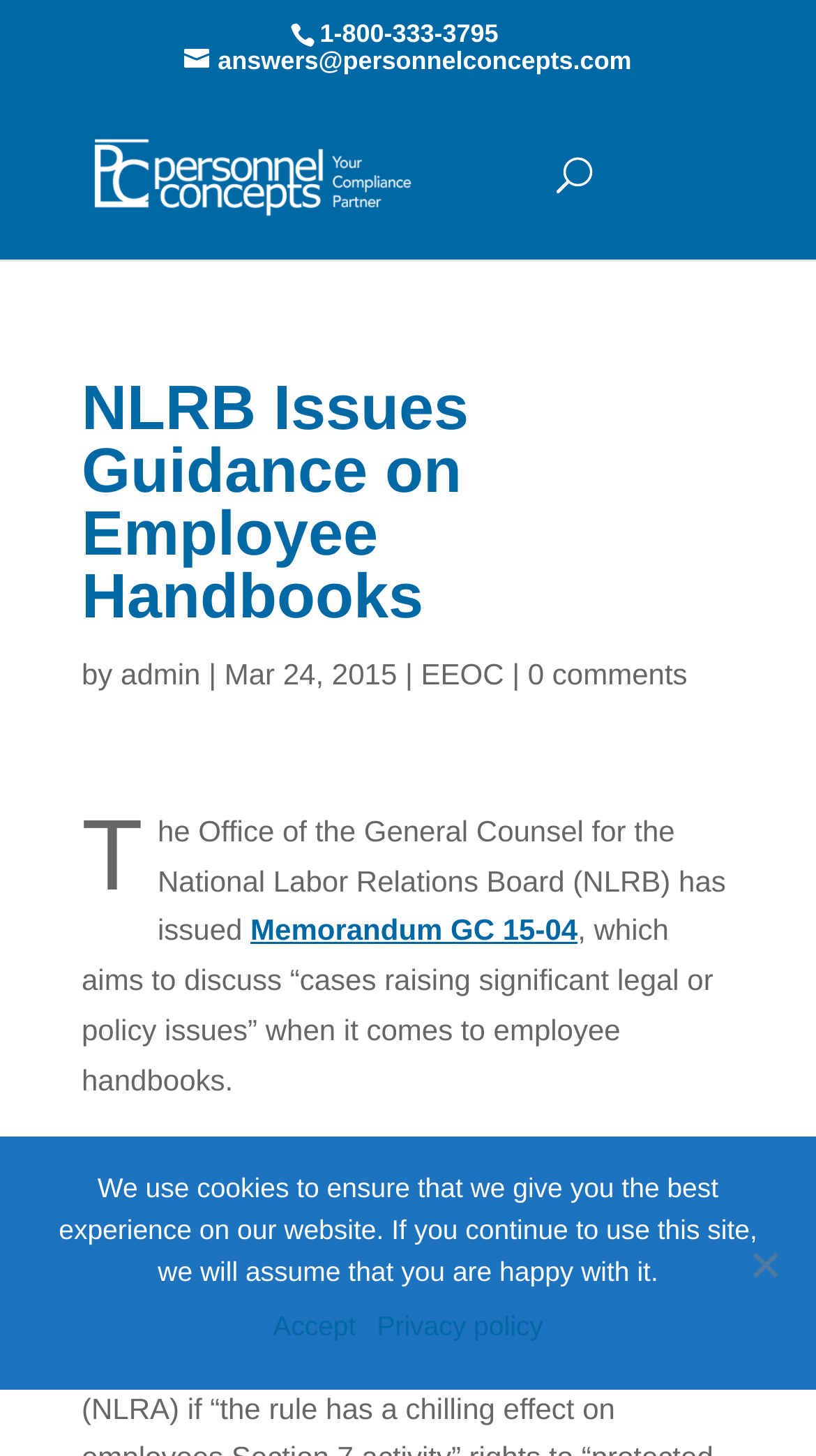Using the information in the image, could you please answer the following question in detail:
What is the phone number to contact?

I found the phone number by looking at the link element with the text '1-800-333-3795' at the top of the webpage.